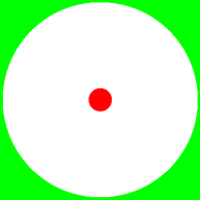List and describe all the prominent features within the image.

The image features a vibrant visual display with a bright green background and a prominent white circular area at its center. Within this circle, a small red dot is located, creating a strong contrast against the white surface. This striking combination of colors likely serves a specific purpose, possibly related to a measurement or signal in a technical context, such as demonstrating radiation patterns or response areas in testing equipment. Its design may suggest functionality related to signal strength or distribution, aligning with topics explored earlier in the document, such as impedance and transmission characteristics.